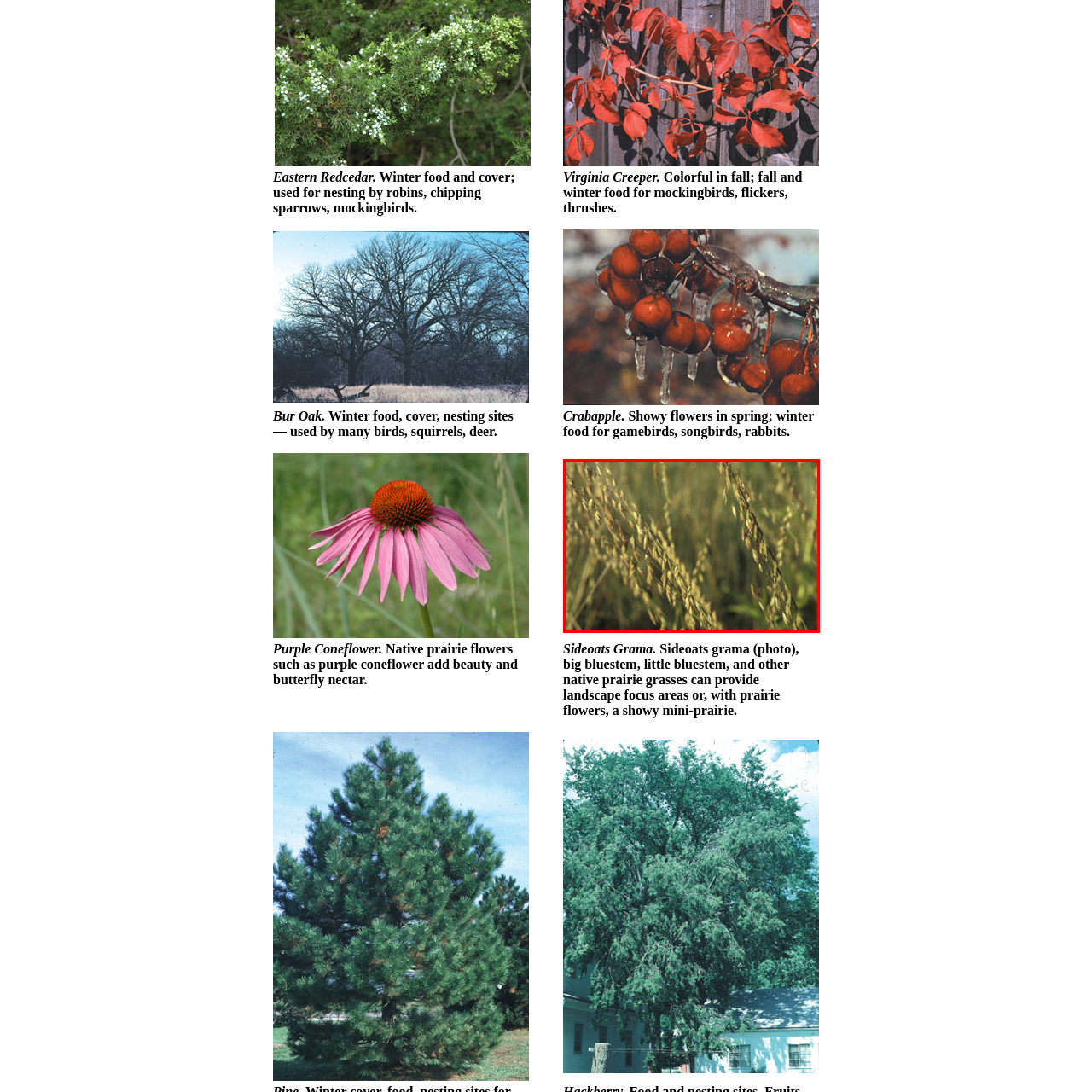What is the purpose of Sideoats Grama for grazing animals?
Check the image encapsulated by the red bounding box and answer the question comprehensively.

According to the caption, Sideoats Grama is particularly valuable for providing nutritious forage for grazing animals, which is essential for their health and well-being.